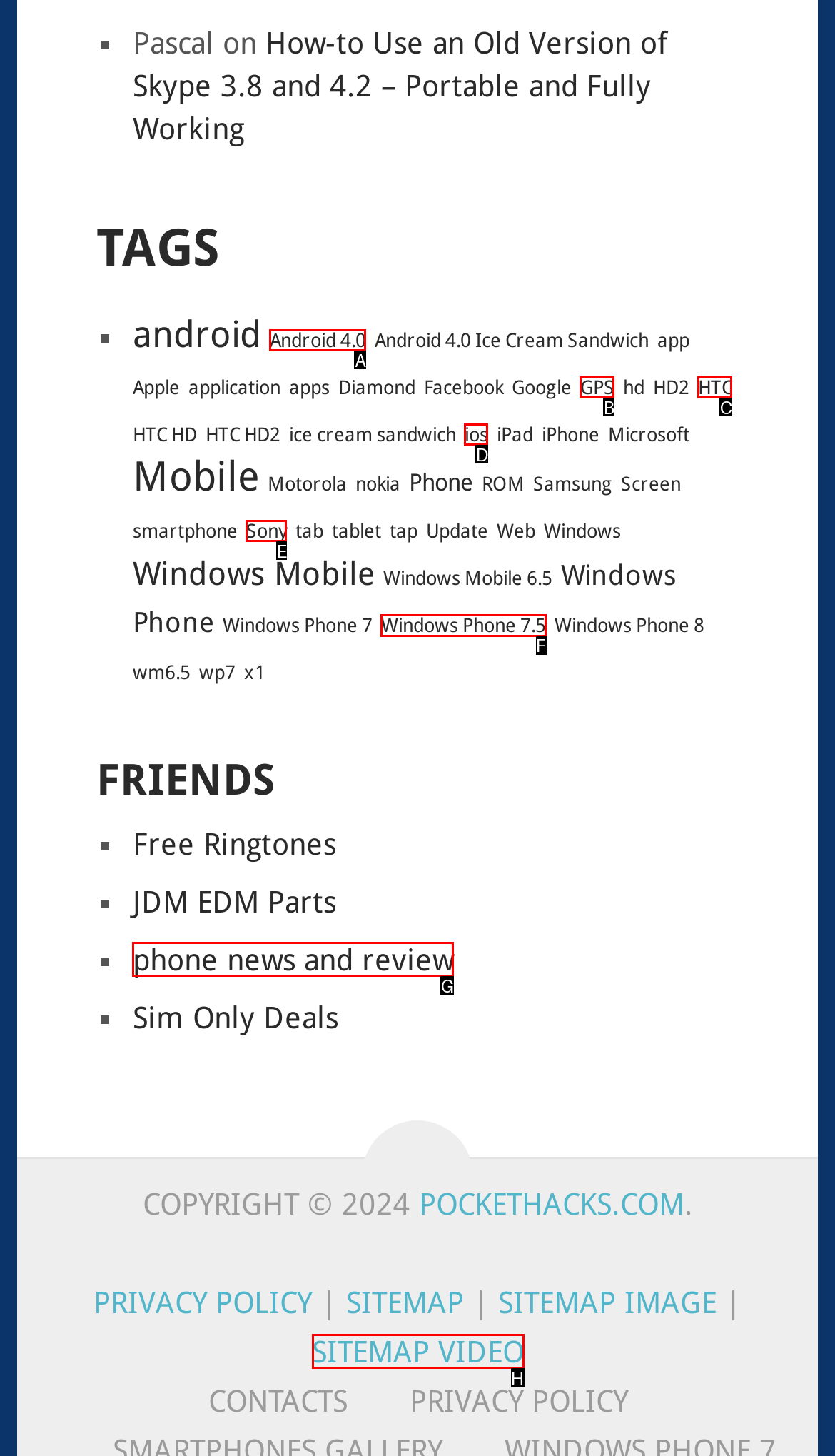For the task "Check the Windows Phone 7.5 page", which option's letter should you click? Answer with the letter only.

F